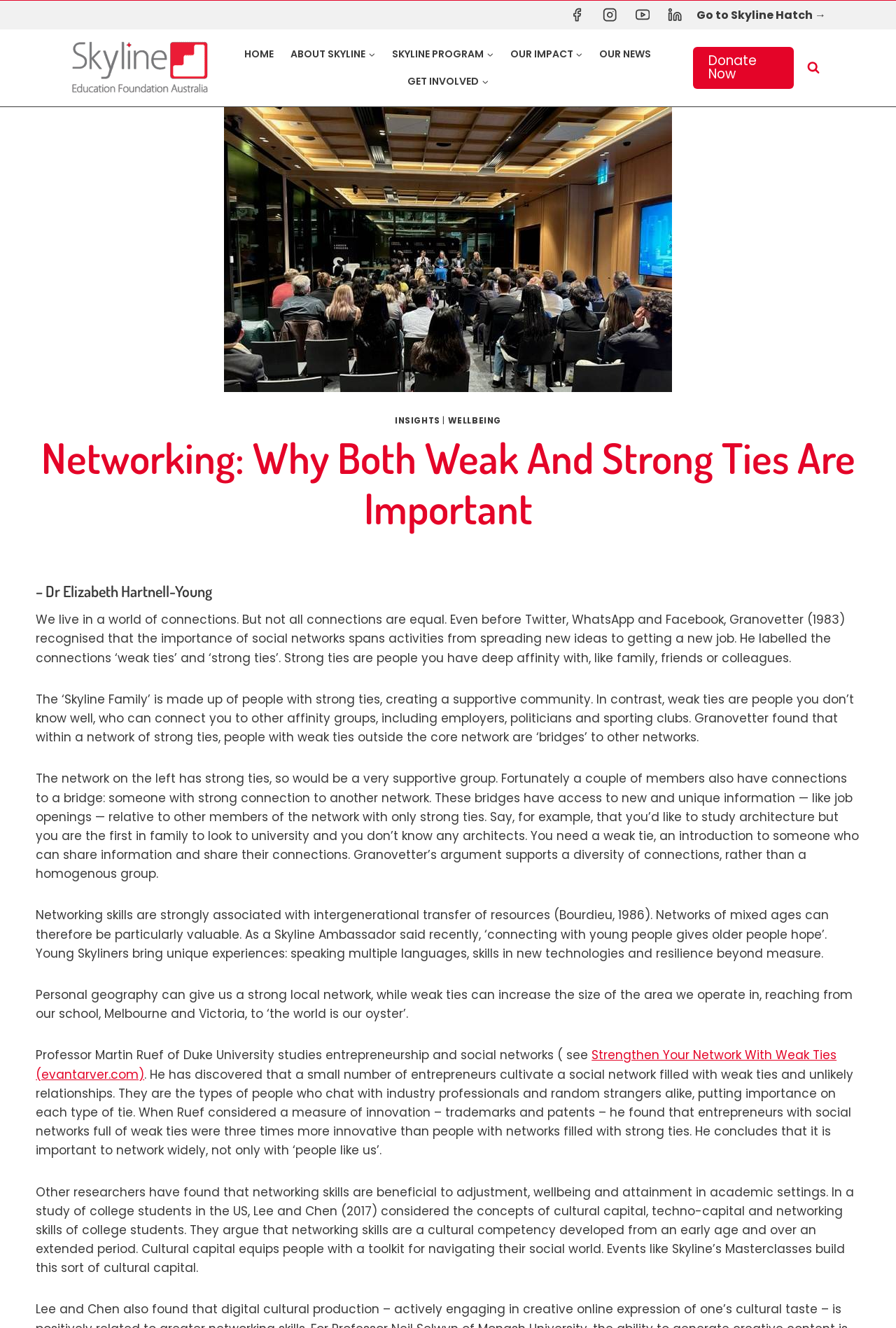What is the name of the foundation? Analyze the screenshot and reply with just one word or a short phrase.

Skyline Education Foundation Australia